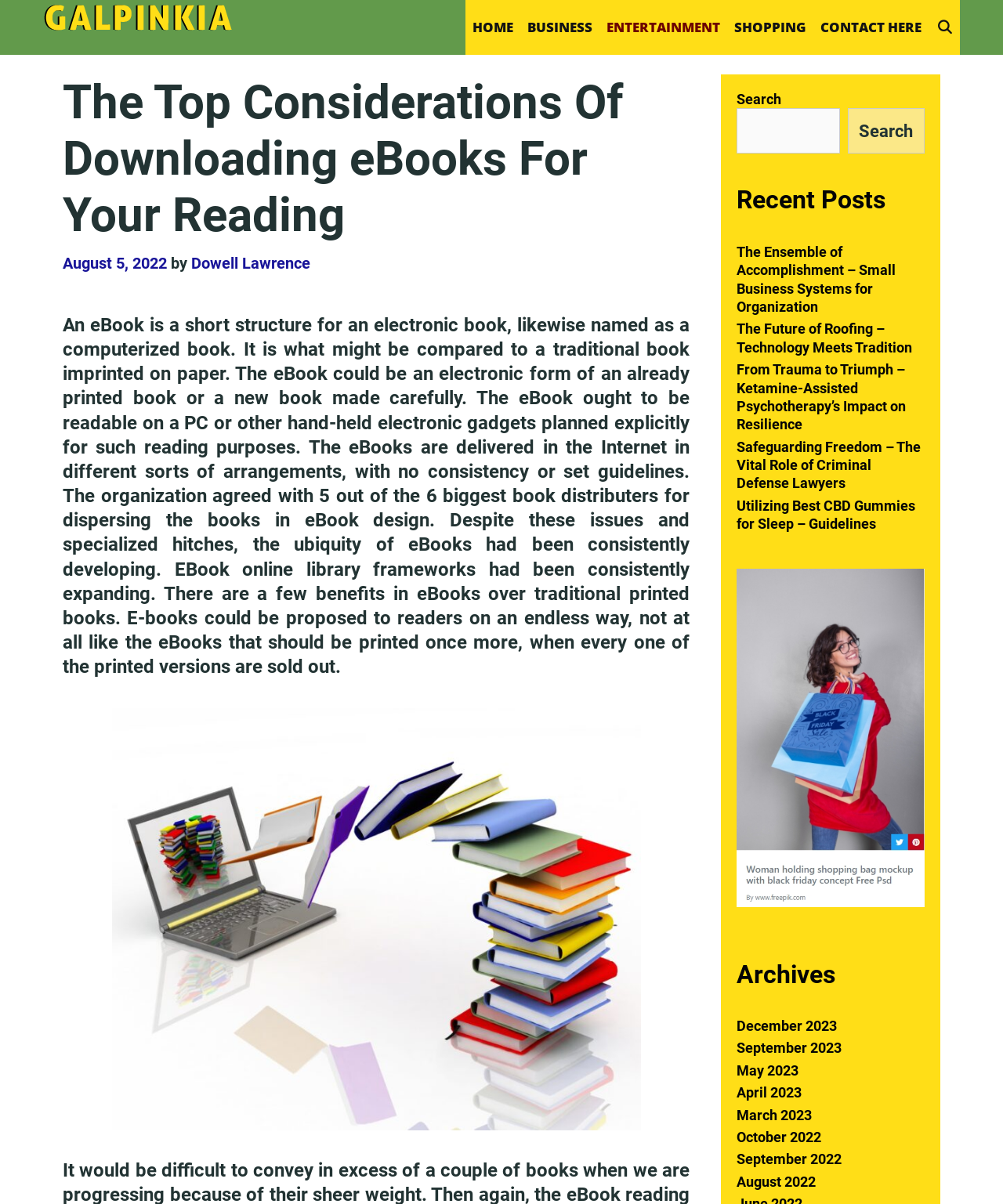What is the text of the first link in the navigation menu?
Using the screenshot, give a one-word or short phrase answer.

HOME